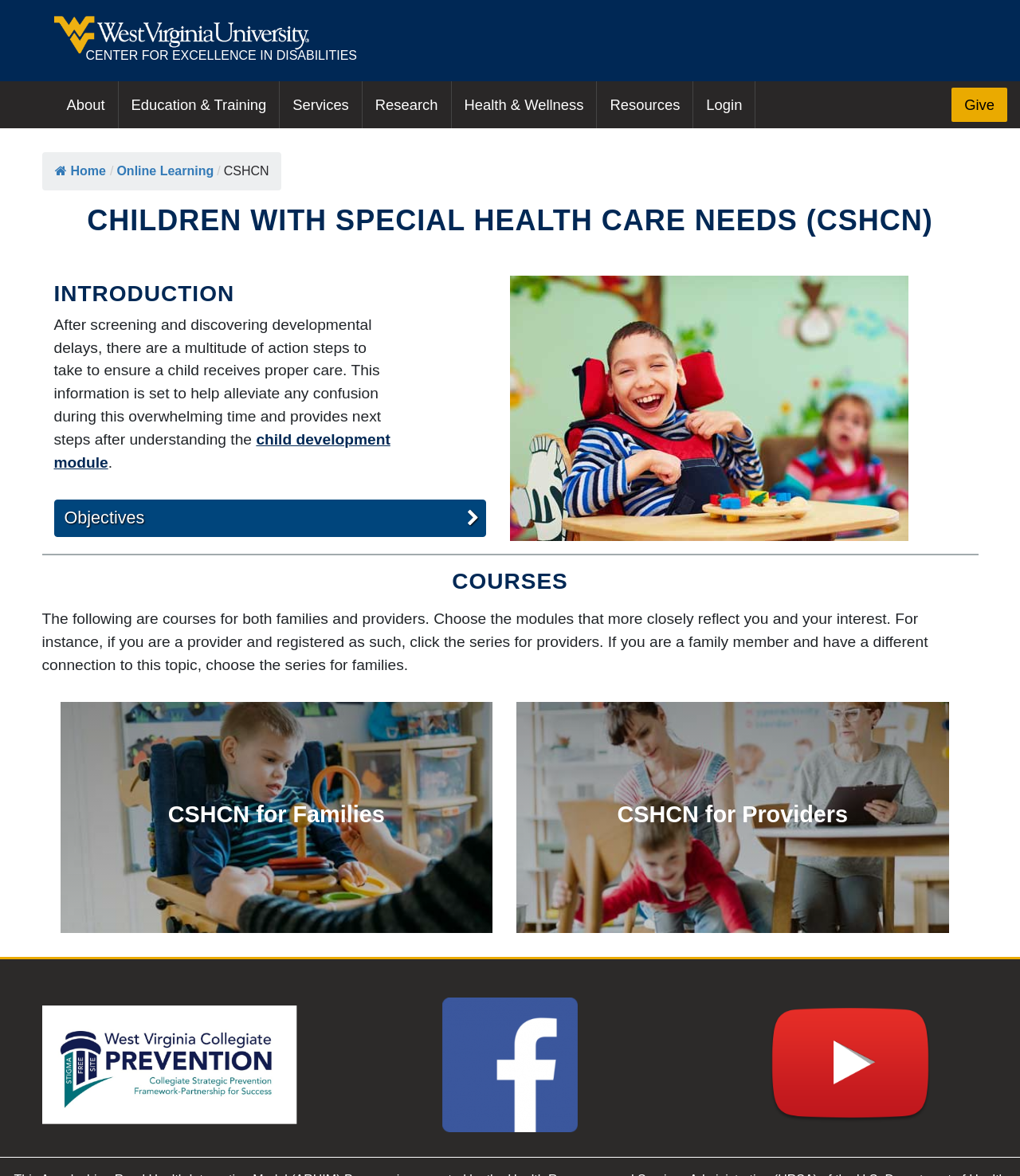Determine the bounding box coordinates for the clickable element required to fulfill the instruction: "Click West Virginia University link". Provide the coordinates as four float numbers between 0 and 1, i.e., [left, top, right, bottom].

[0.053, 0.023, 0.947, 0.055]